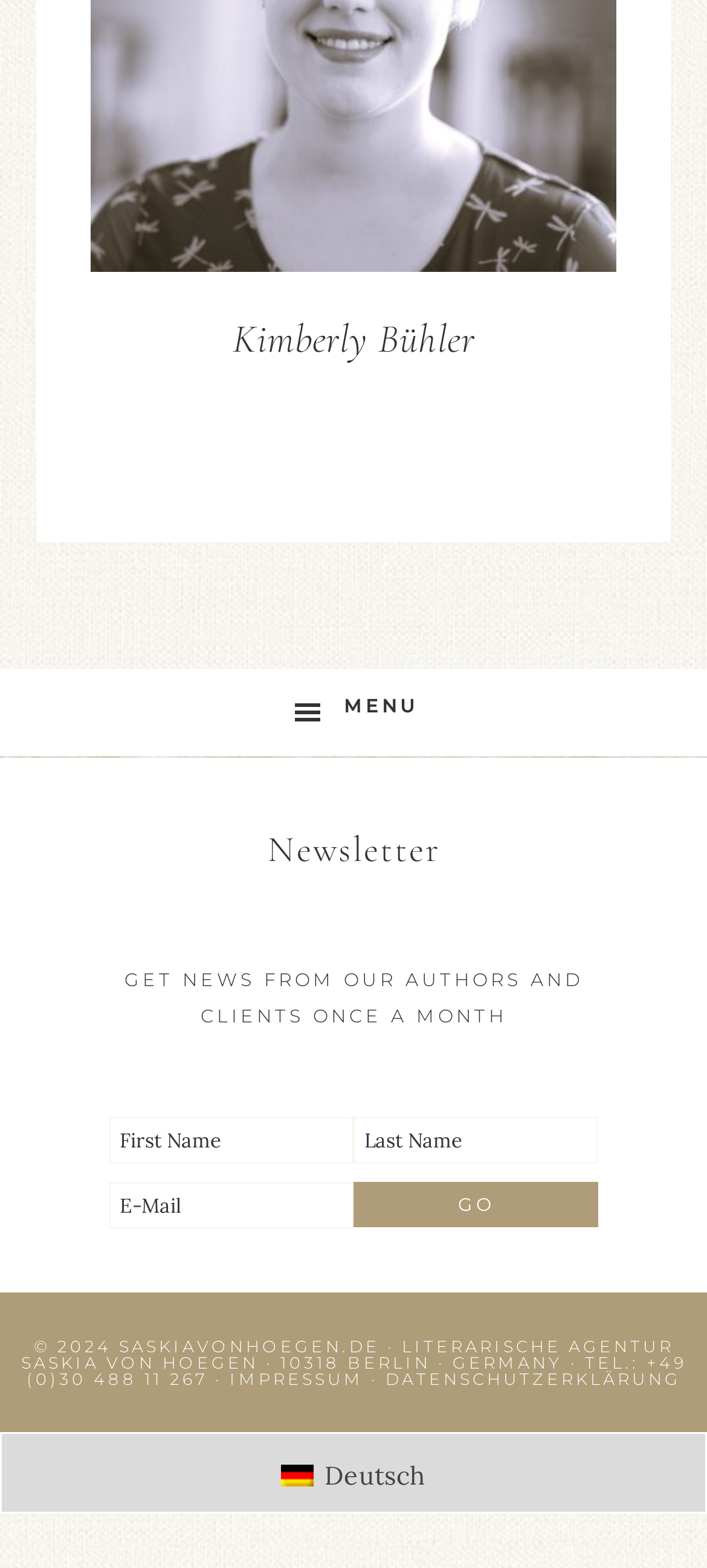Locate the bounding box of the UI element described in the following text: "Menu".

[0.0, 0.427, 1.0, 0.483]